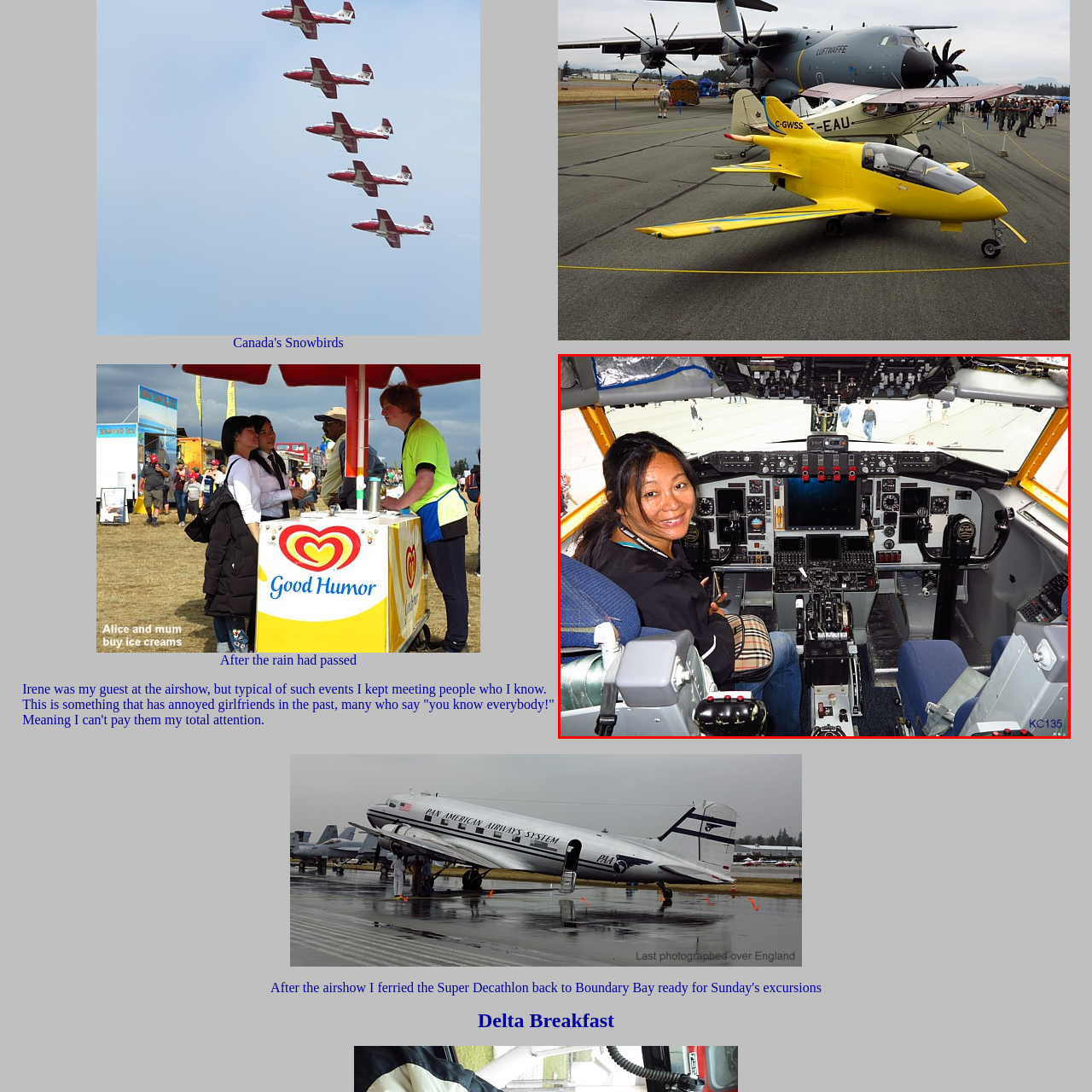What is outside the cockpit window?  
Look closely at the image marked by the red border and give a detailed response rooted in the visual details found within the image.

Through the cockpit window, we can see the hustle and bustle of an airshow, with people milling about outside, which provides context to the setting and adds to the excitement of the scene.